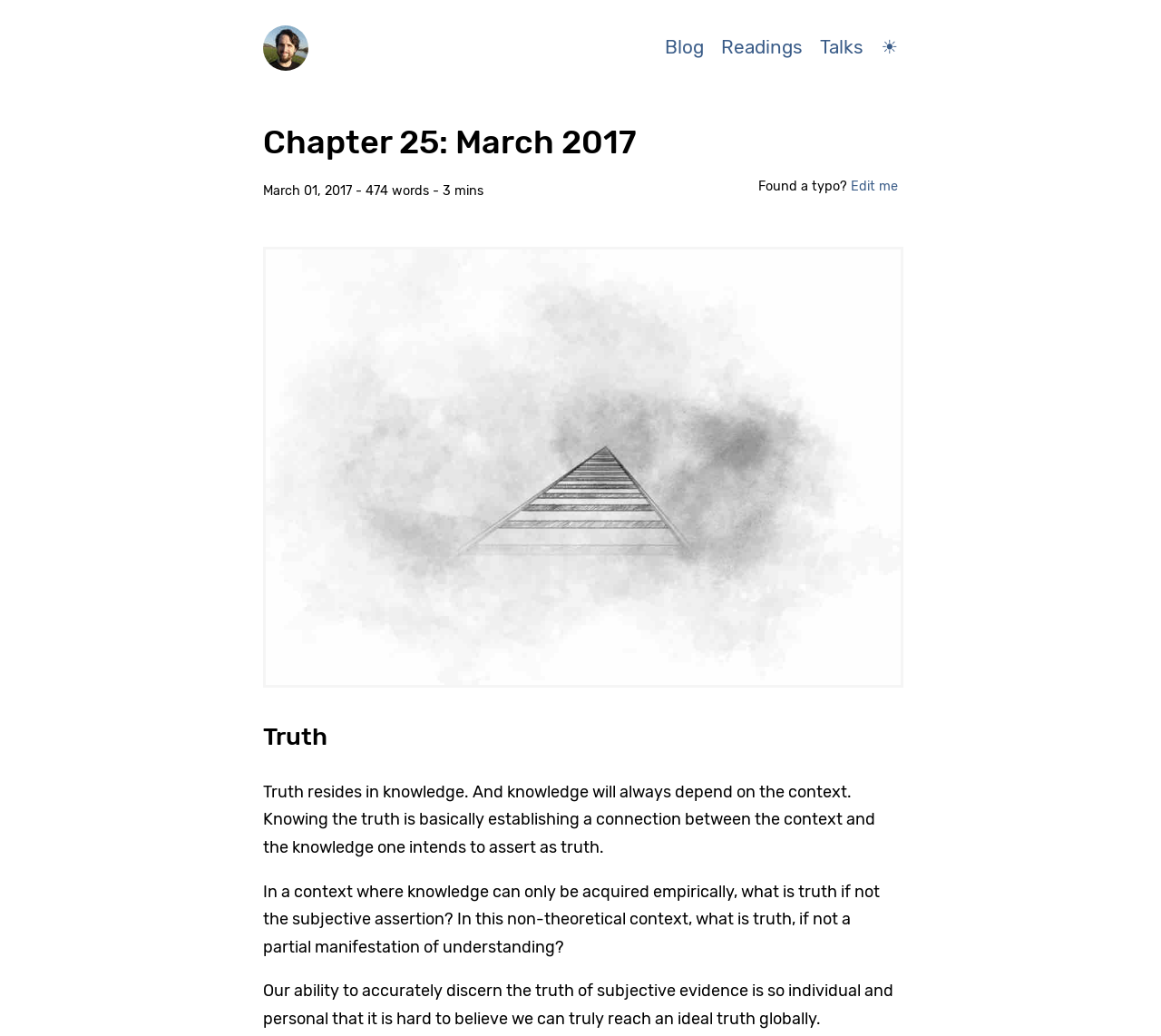How many links are in the top navigation bar?
Please provide a single word or phrase as your answer based on the screenshot.

4